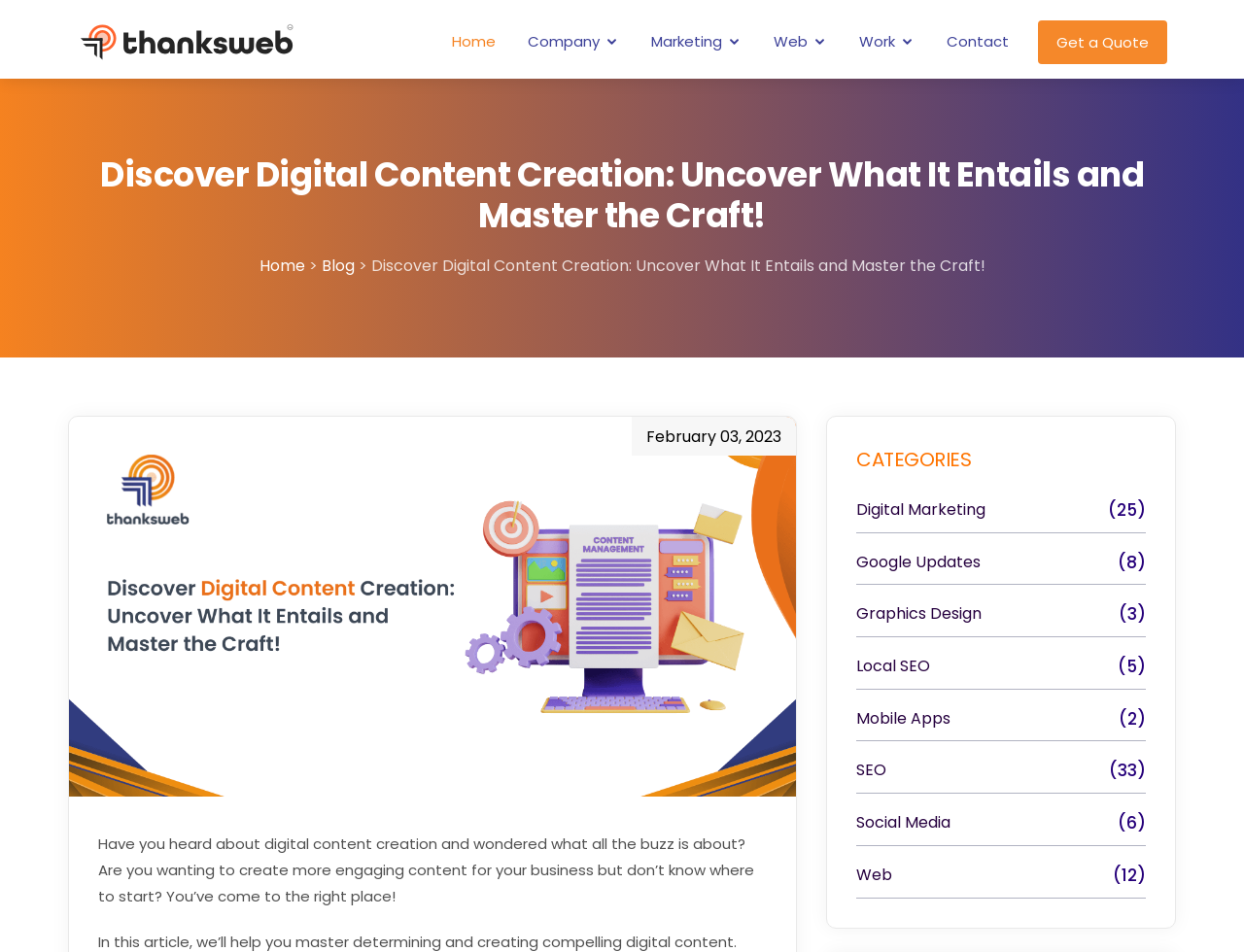What is the primary heading on this webpage?

Discover Digital Content Creation: Uncover What It Entails and Master the Craft!